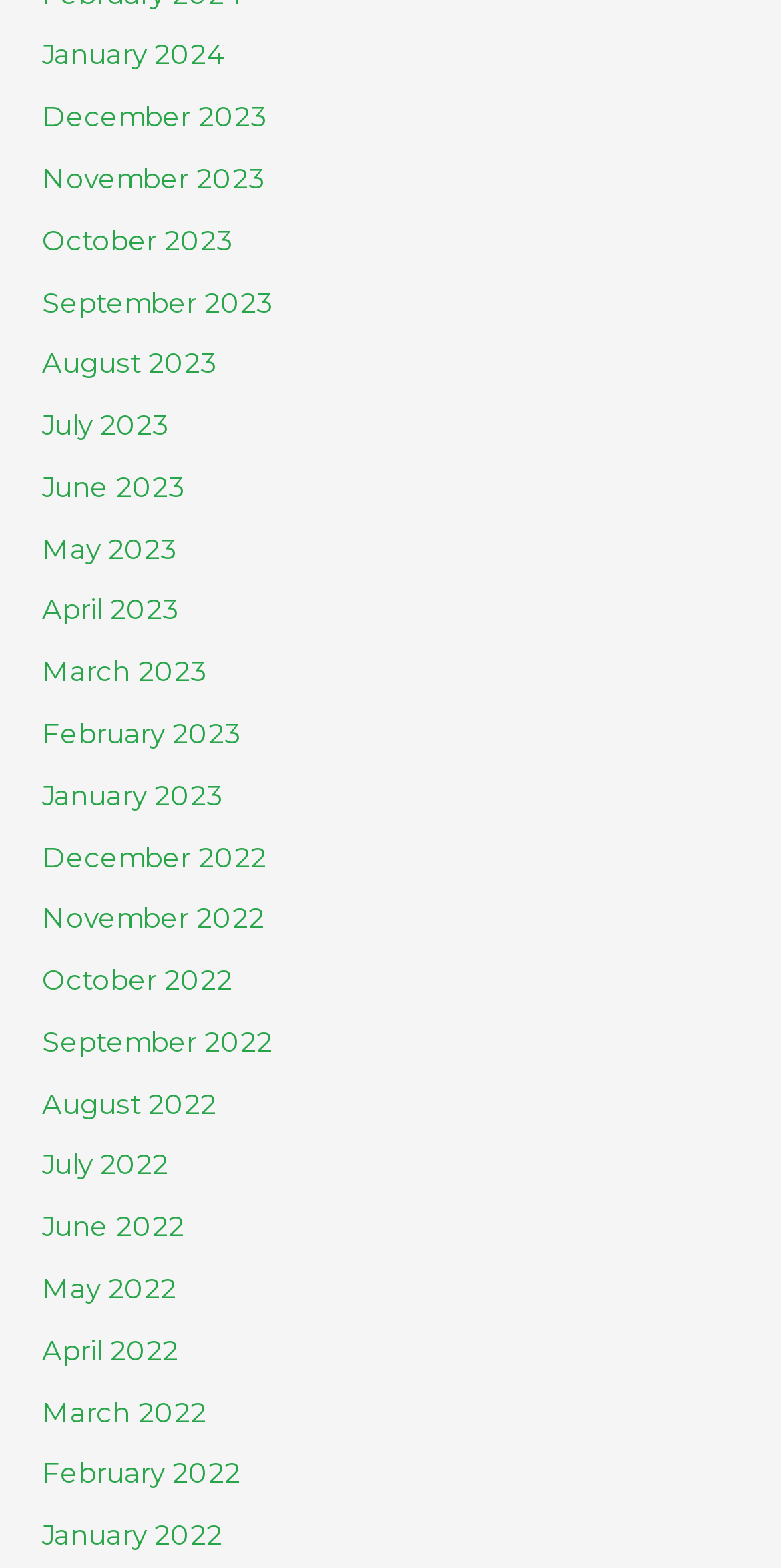Using the information from the screenshot, answer the following question thoroughly:
What is the earliest month listed?

By examining the list of links, I can see that the earliest month listed is January 2022, which is the last link in the list.